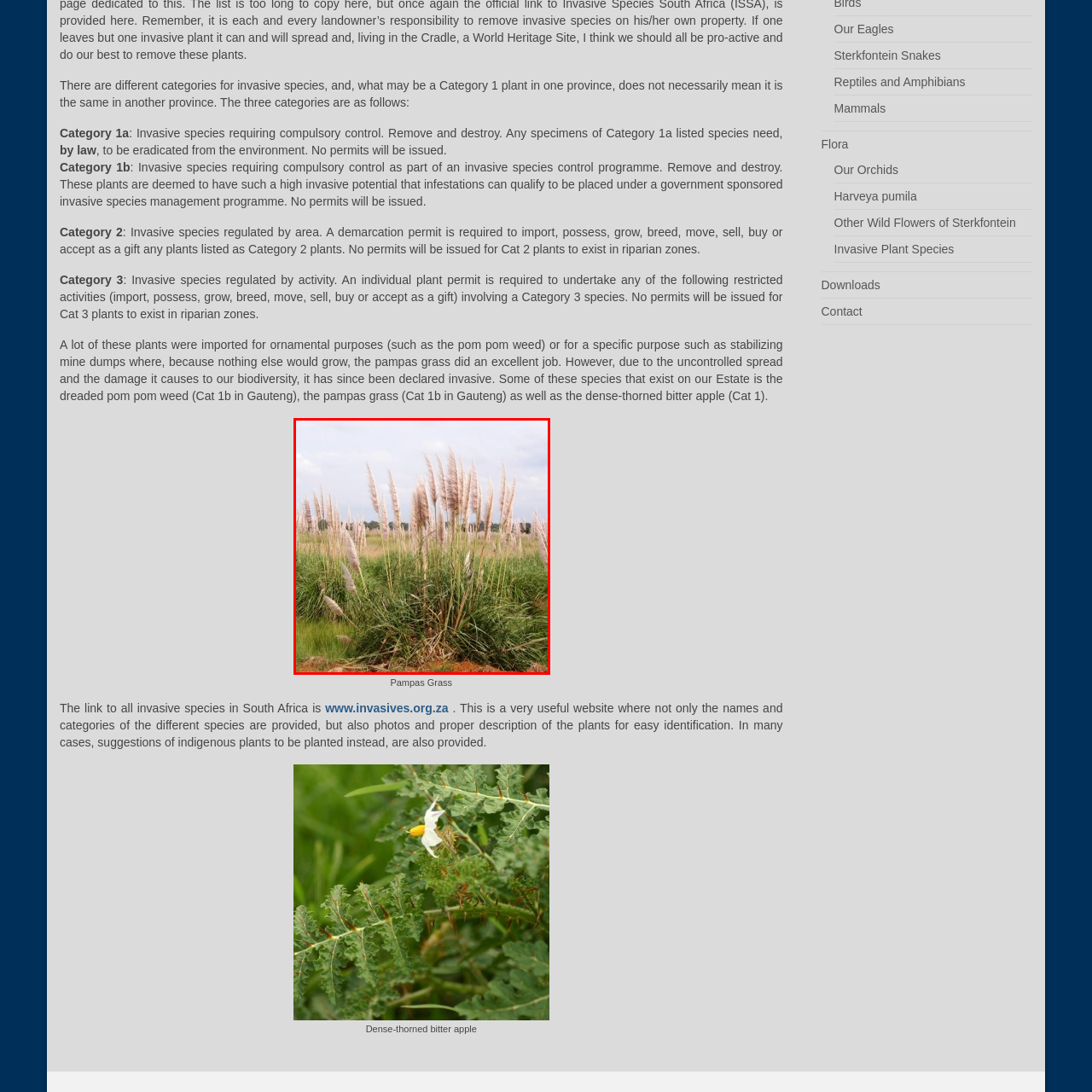Why is Pampas Grass categorized as a Category 1b invasive species?
Inspect the highlighted part of the image and provide a single word or phrase as your answer.

High potential for invasiveness and impact on local biodiversity